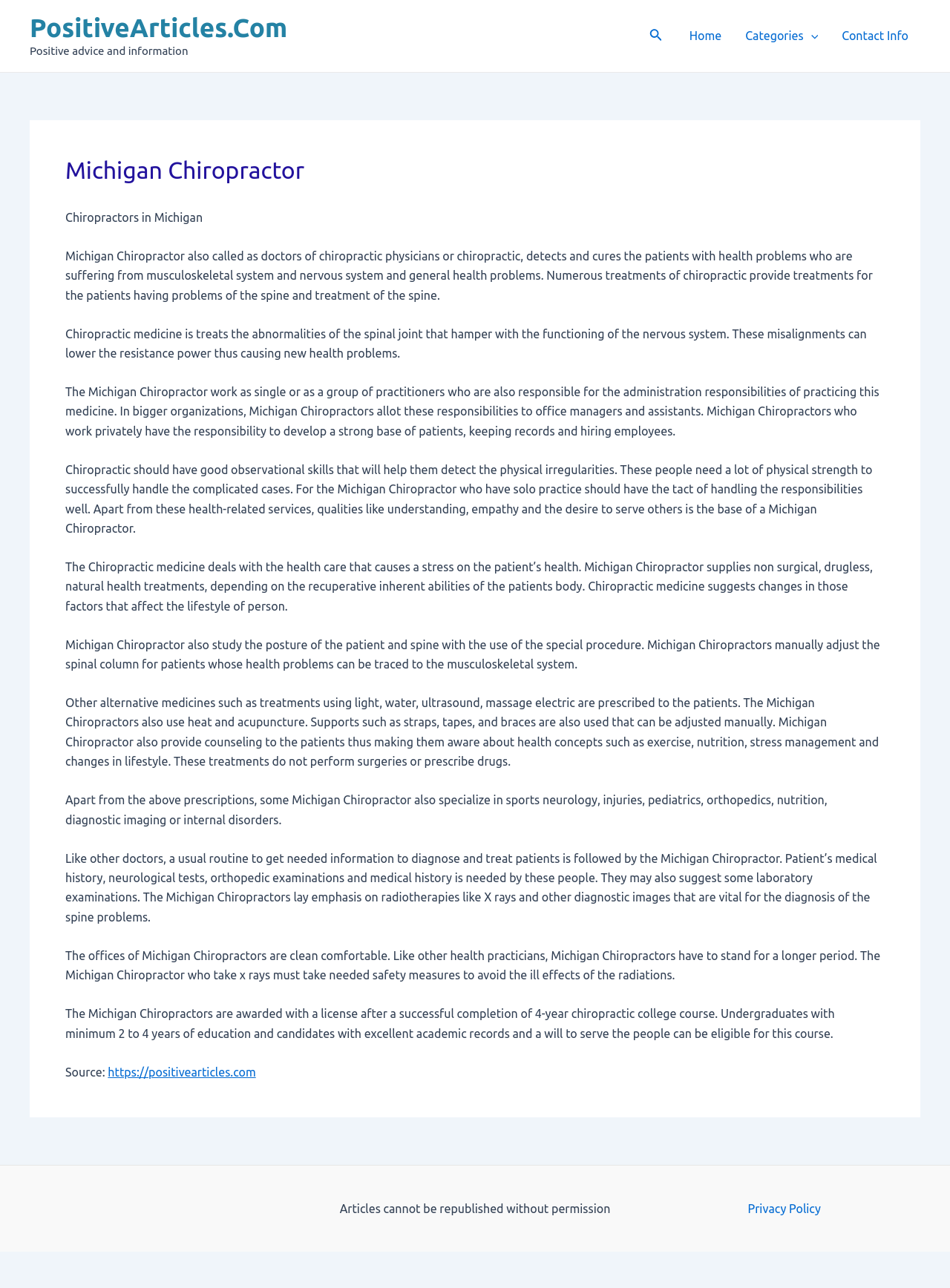Could you indicate the bounding box coordinates of the region to click in order to complete this instruction: "enter your name in the input field".

None